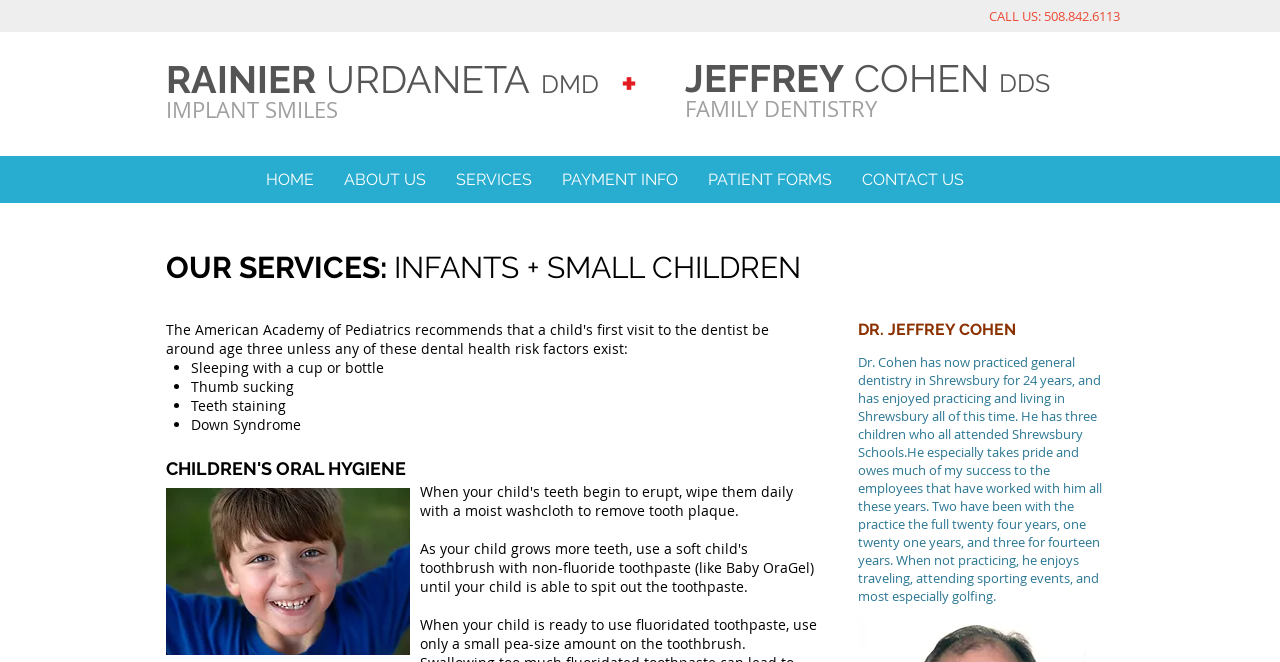Please find the bounding box coordinates of the element that you should click to achieve the following instruction: "Click the Educounselor link". The coordinates should be presented as four float numbers between 0 and 1: [left, top, right, bottom].

None